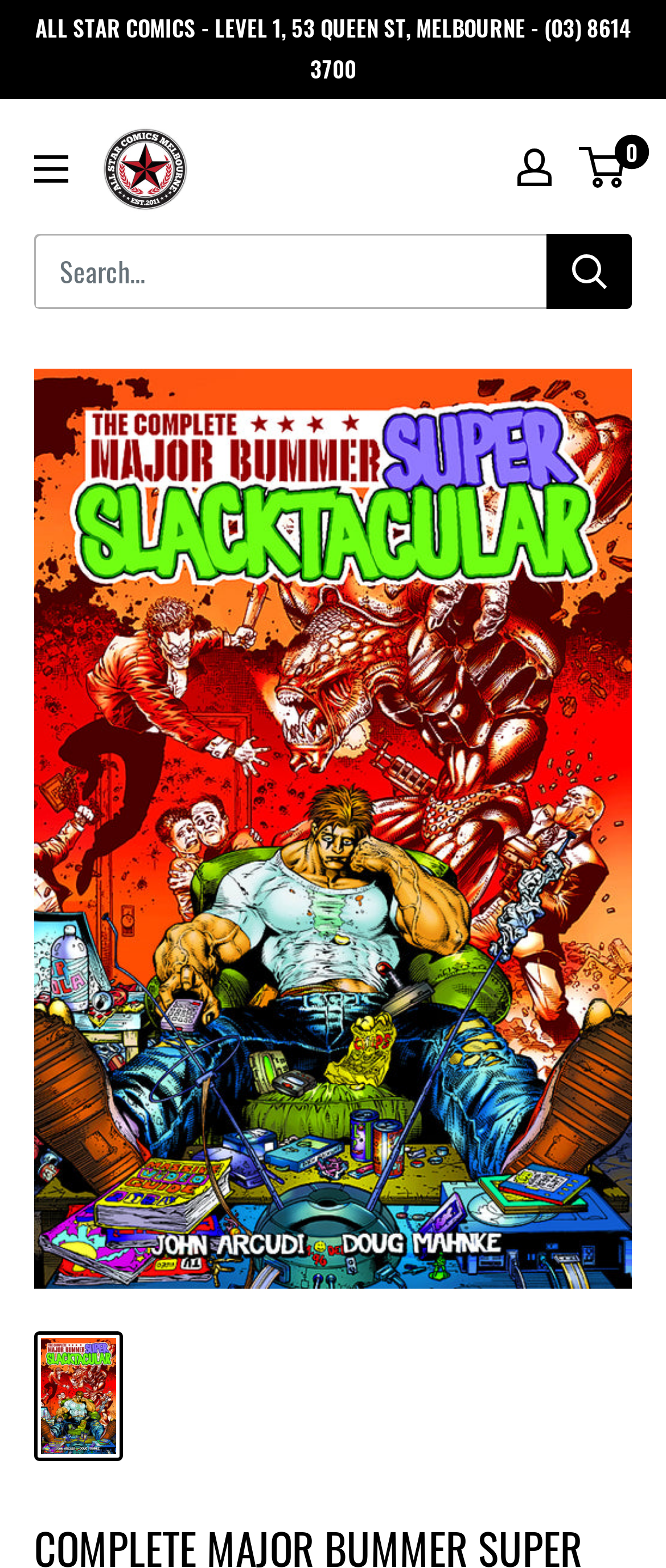Highlight the bounding box of the UI element that corresponds to this description: "aria-label="Search"".

[0.821, 0.15, 0.949, 0.197]